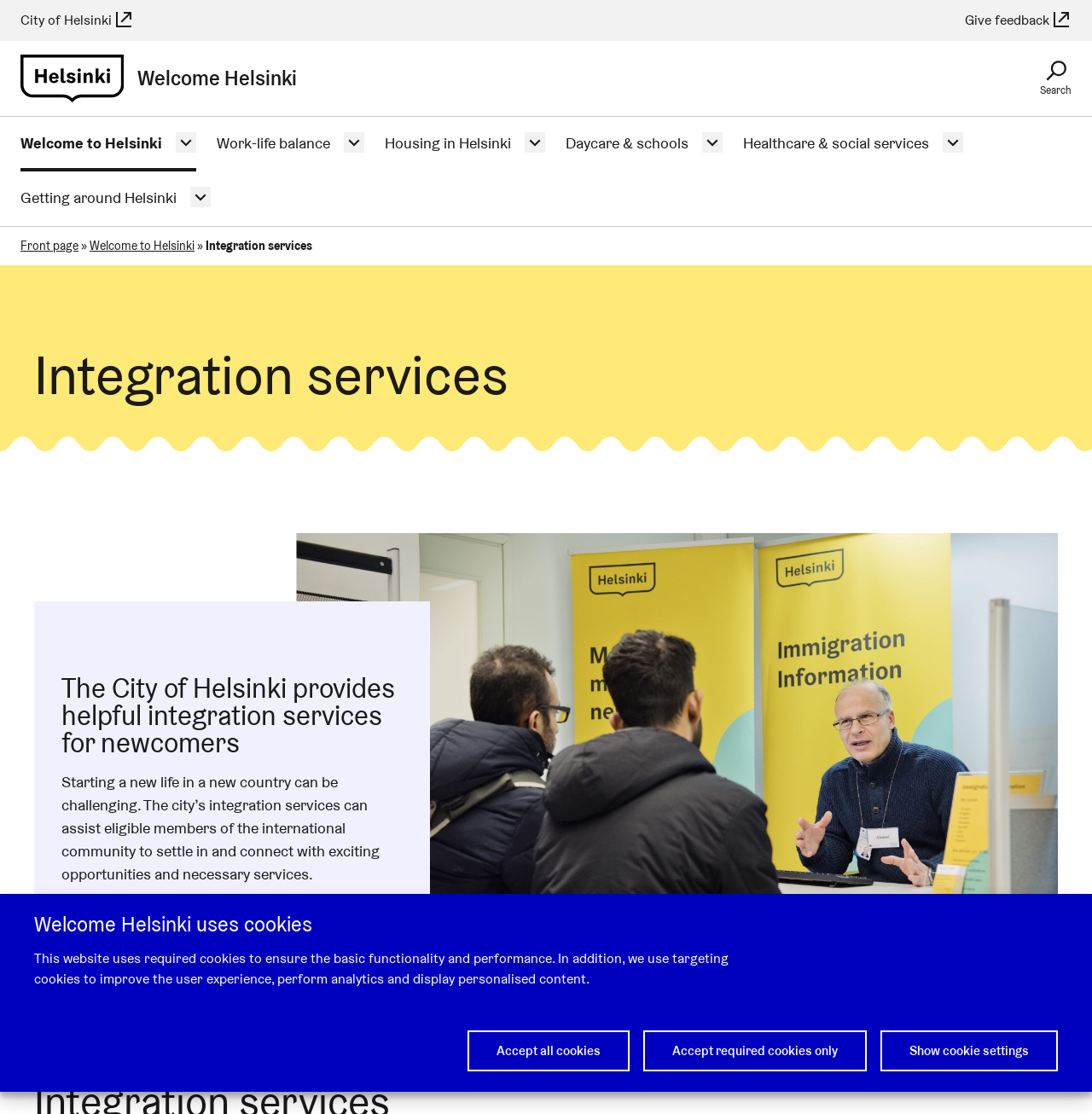Locate the bounding box coordinates of the element to click to perform the following action: 'Click the 'Search' button'. The coordinates should be given as four float values between 0 and 1, in the form of [left, top, right, bottom].

[0.934, 0.037, 1.0, 0.104]